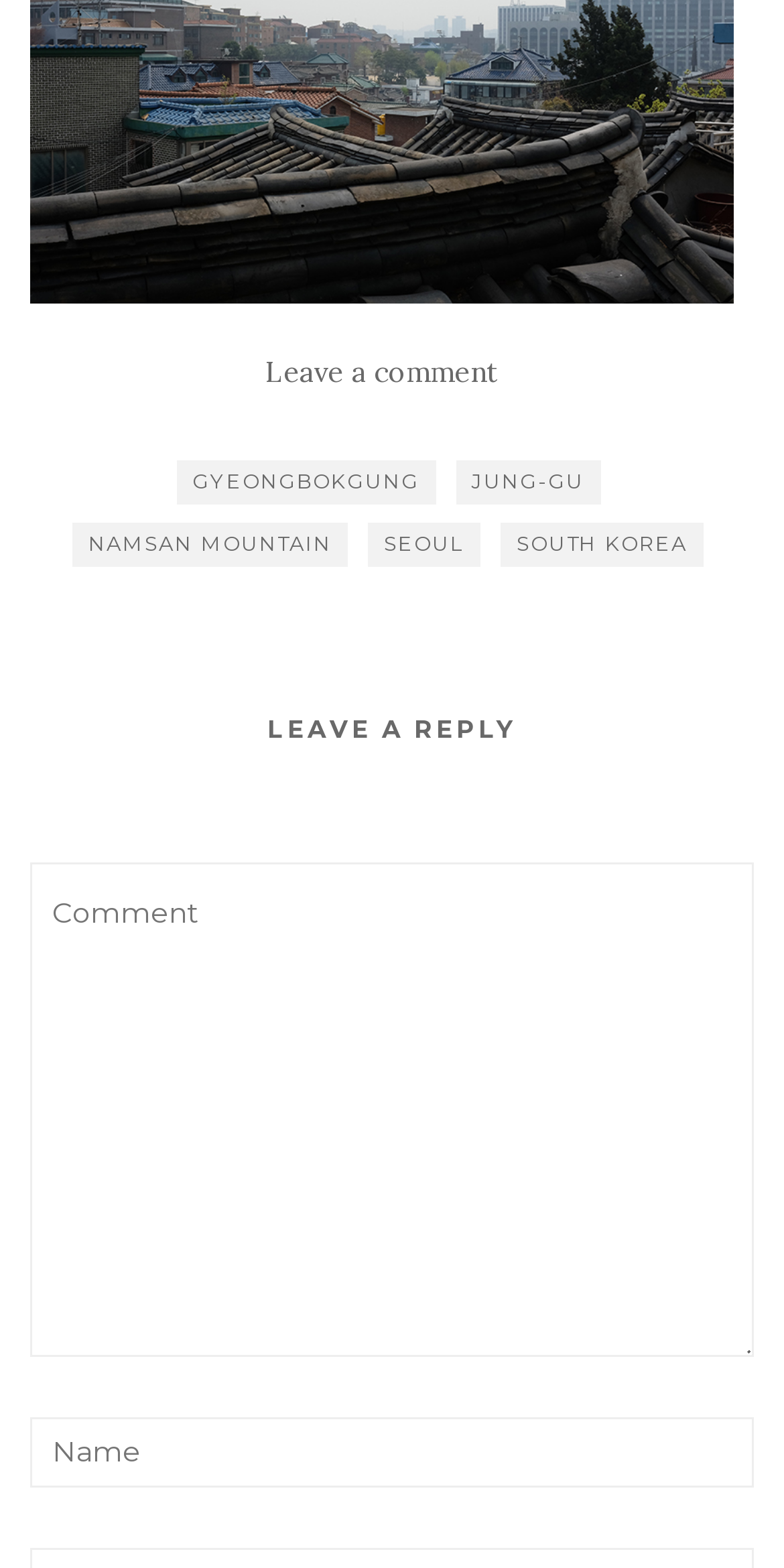Please specify the bounding box coordinates of the clickable region to carry out the following instruction: "Visit the 'GYEONGBOKGUNG' page". The coordinates should be four float numbers between 0 and 1, in the format [left, top, right, bottom].

[0.224, 0.293, 0.555, 0.321]